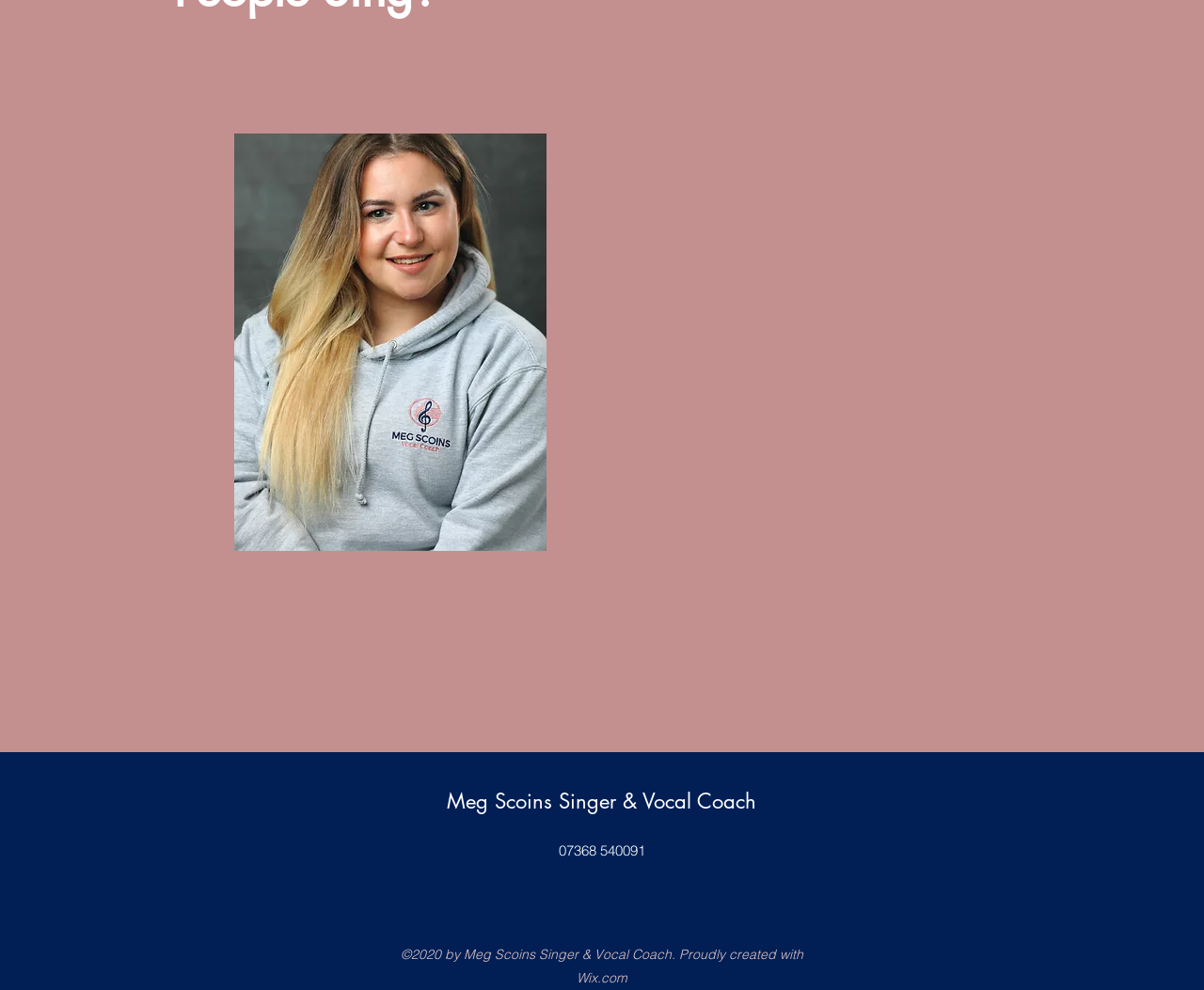How many social media platforms are listed?
Analyze the image and deliver a detailed answer to the question.

The social media platforms are listed in the 'Social Bar' list at the bottom of the webpage, which includes links to Whatsapp, YouTube, Facebook, and Instagram, totaling 4 platforms.